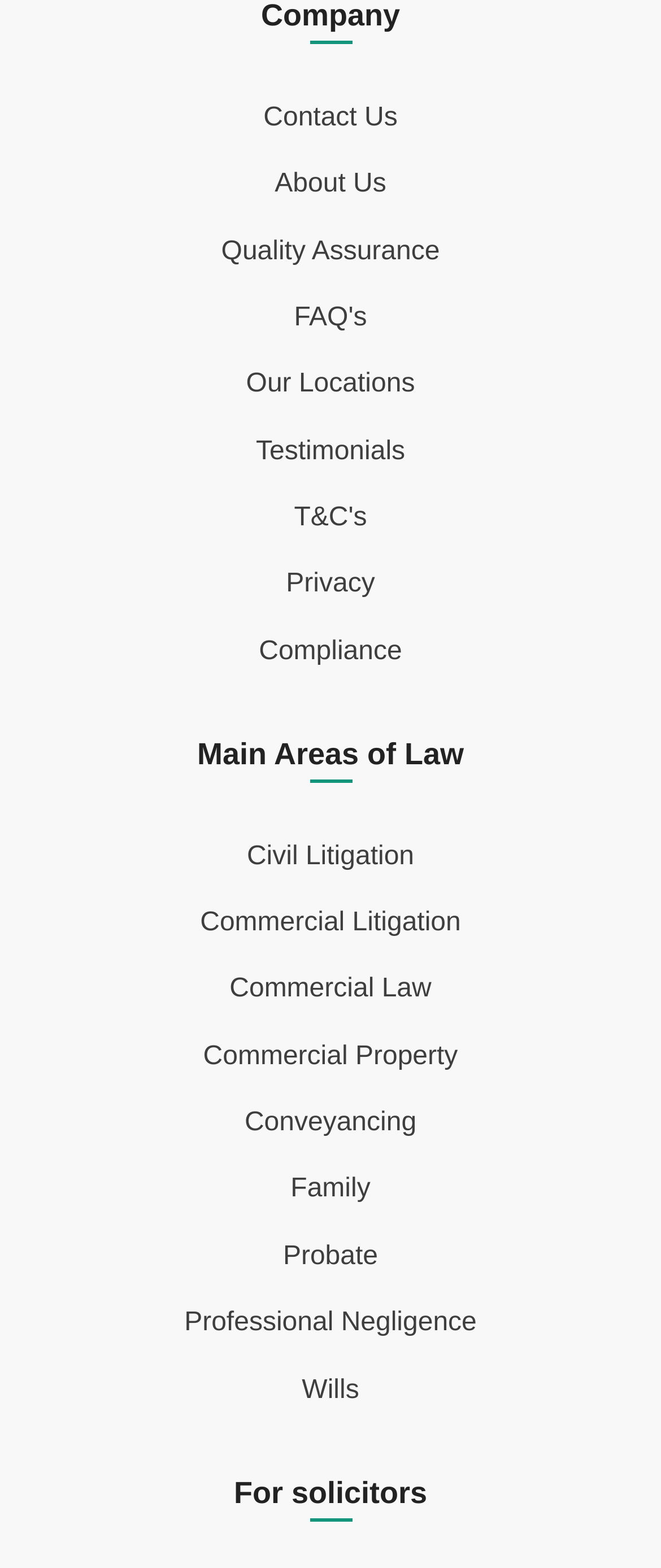Please specify the coordinates of the bounding box for the element that should be clicked to carry out this instruction: "Read Testimonials". The coordinates must be four float numbers between 0 and 1, formatted as [left, top, right, bottom].

[0.387, 0.278, 0.613, 0.297]